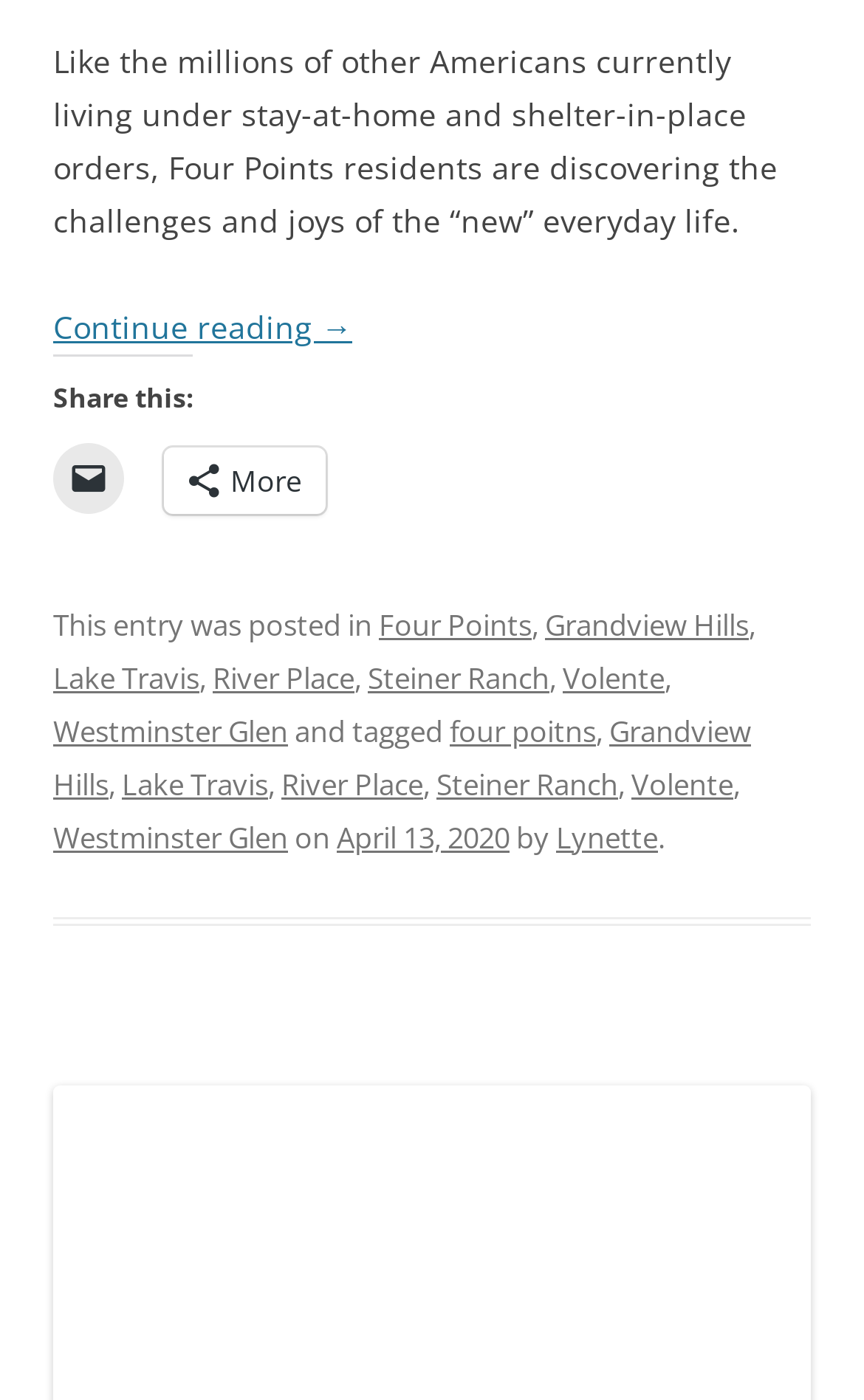Identify the bounding box for the described UI element: "Volente".

[0.651, 0.469, 0.769, 0.498]